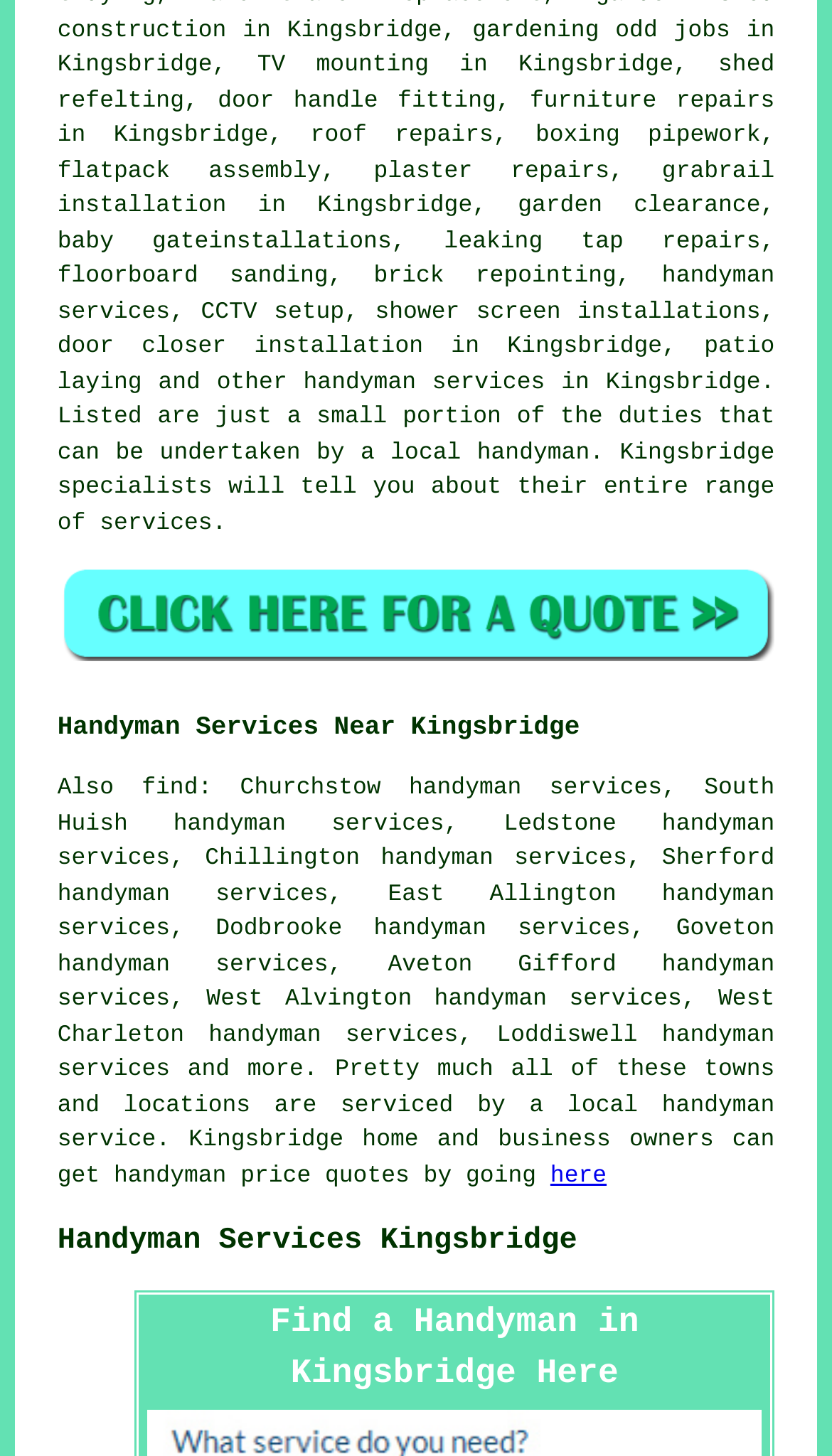Please indicate the bounding box coordinates for the clickable area to complete the following task: "click on 'Click For Handyman Quotes in Kingsbridge (T01548)'". The coordinates should be specified as four float numbers between 0 and 1, i.e., [left, top, right, bottom].

[0.069, 0.434, 0.931, 0.464]